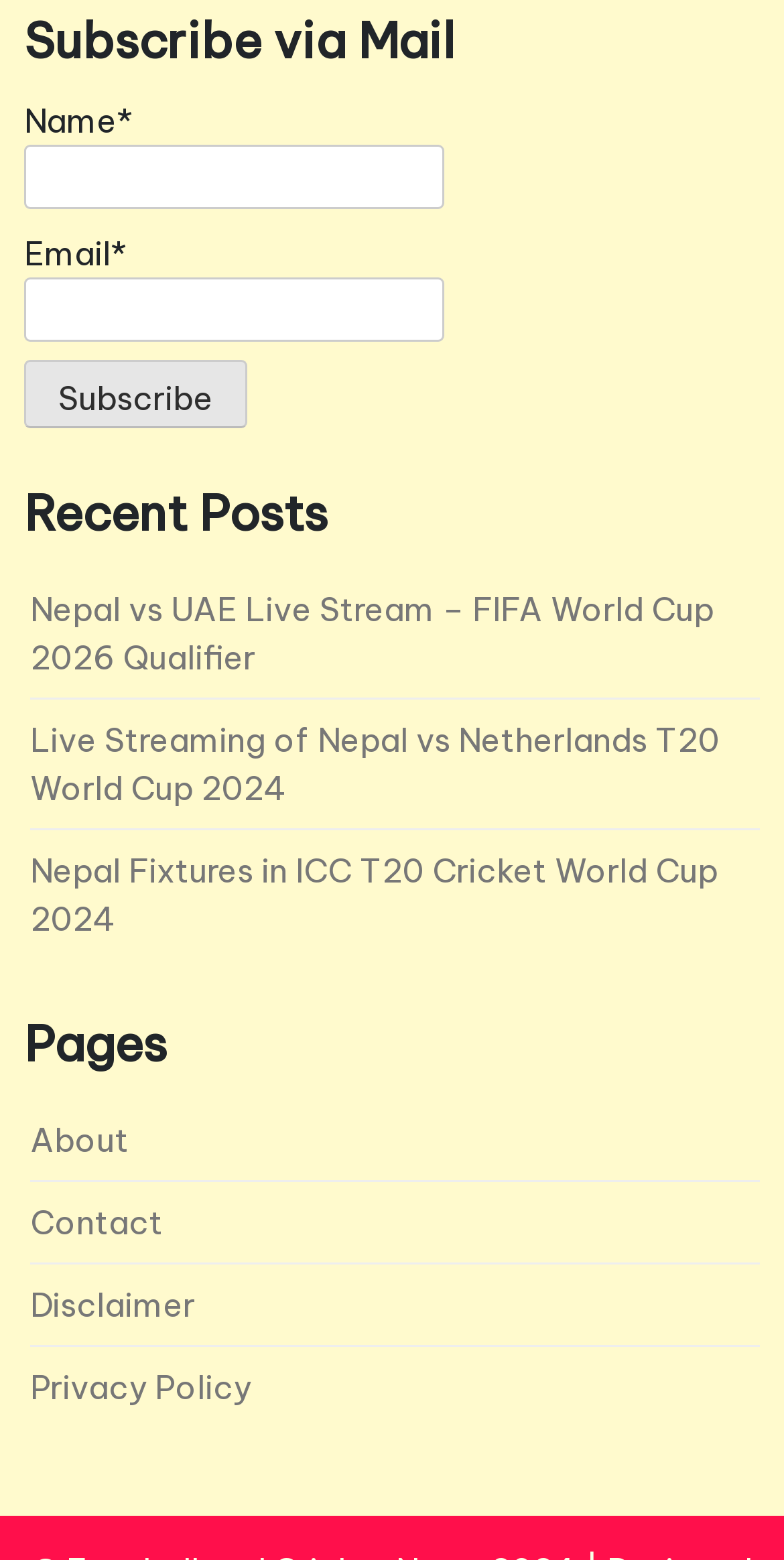What is the category of the links listed under 'Pages'? Examine the screenshot and reply using just one word or a brief phrase.

About the website